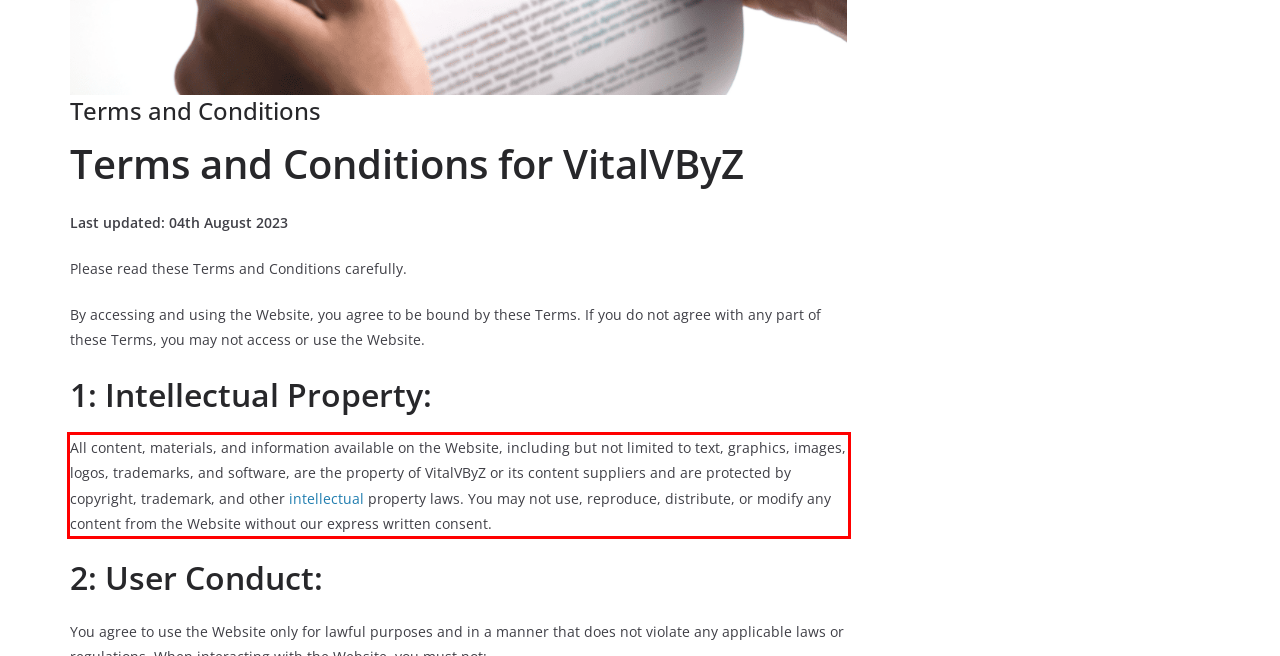Identify and transcribe the text content enclosed by the red bounding box in the given screenshot.

All content, materials, and information available on the Website, including but not limited to text, graphics, images, logos, trademarks, and software, are the property of VitalVByZ or its content suppliers and are protected by copyright, trademark, and other intellectual property laws. You may not use, reproduce, distribute, or modify any content from the Website without our express written consent.